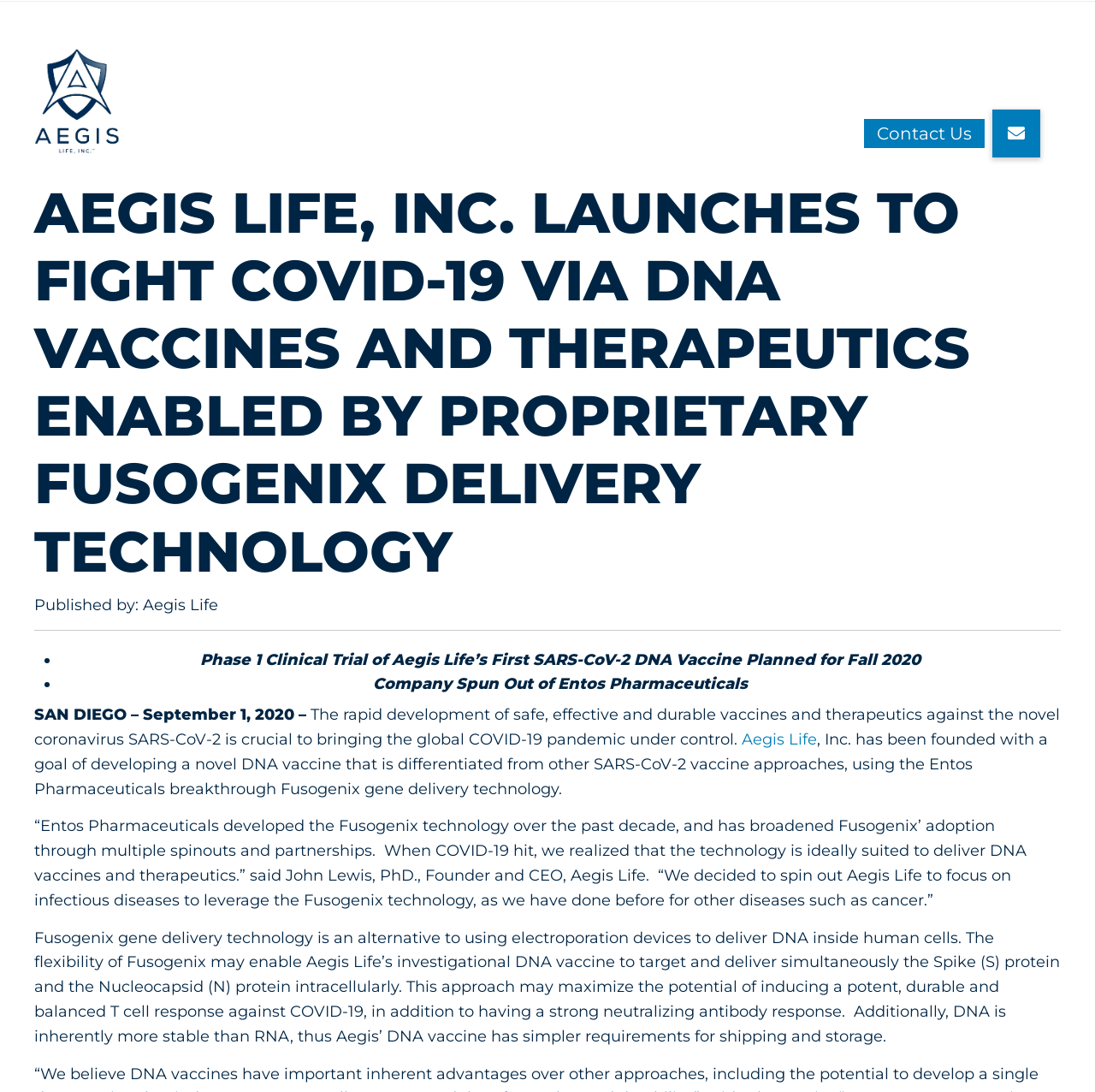Give a succinct answer to this question in a single word or phrase: 
What is Aegis Life focused on?

Developing DNA vaccines and therapeutics